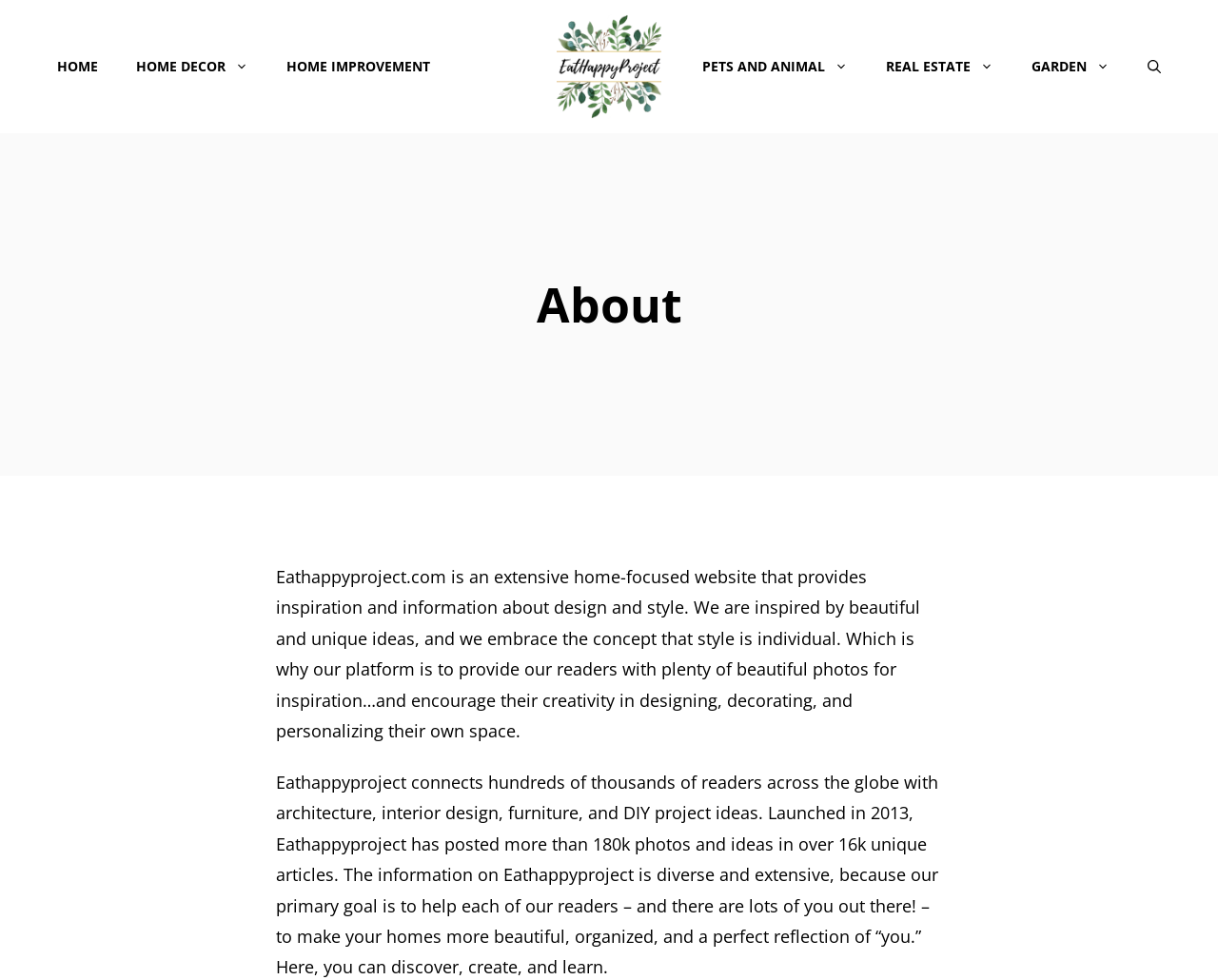From the element description Home Improvement, predict the bounding box coordinates of the UI element. The coordinates must be specified in the format (top-left x, top-left y, bottom-right x, bottom-right y) and should be within the 0 to 1 range.

[0.22, 0.039, 0.369, 0.097]